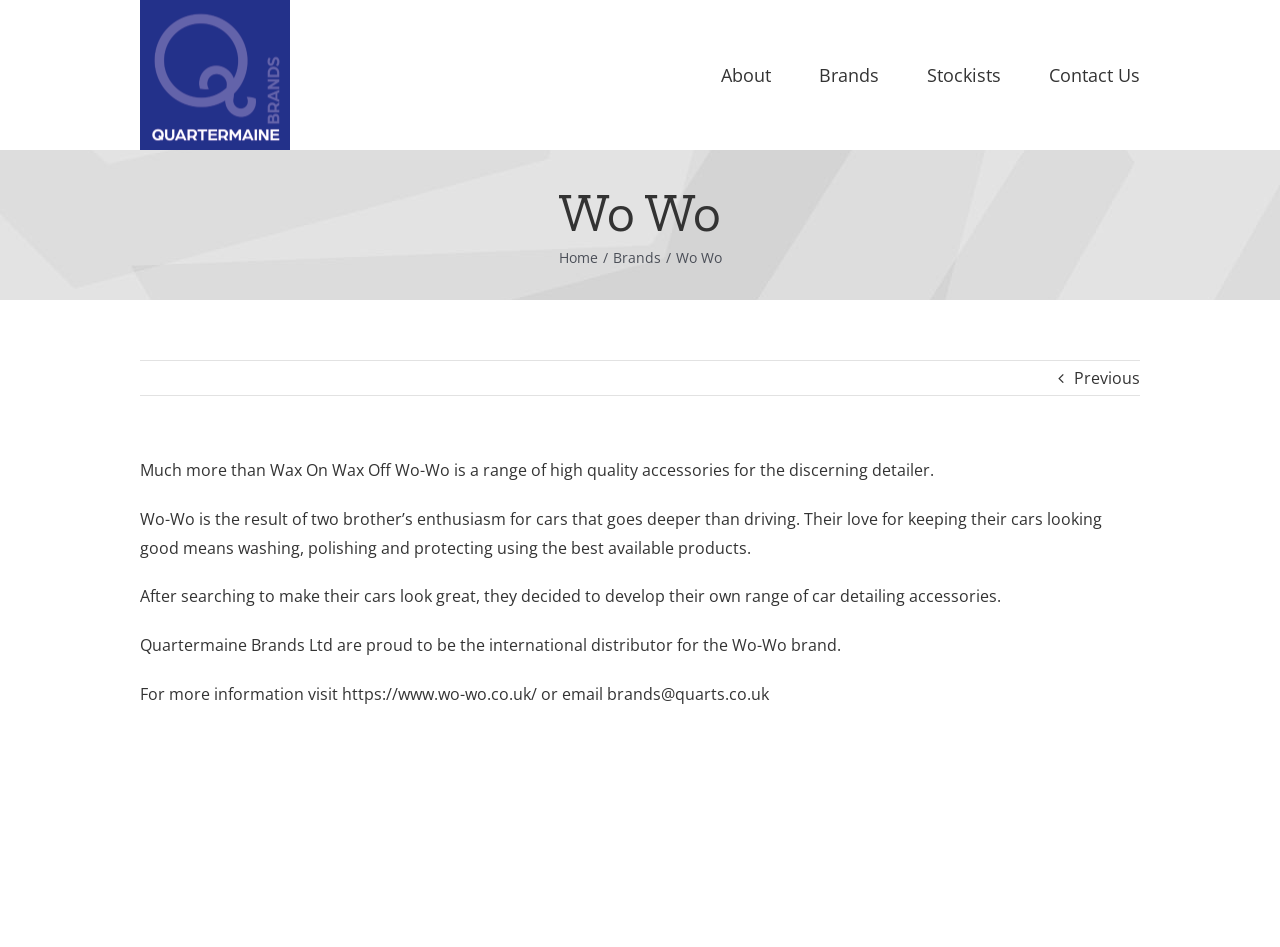Please specify the bounding box coordinates for the clickable region that will help you carry out the instruction: "Send email to Quartermaine Brands".

[0.474, 0.721, 0.601, 0.744]